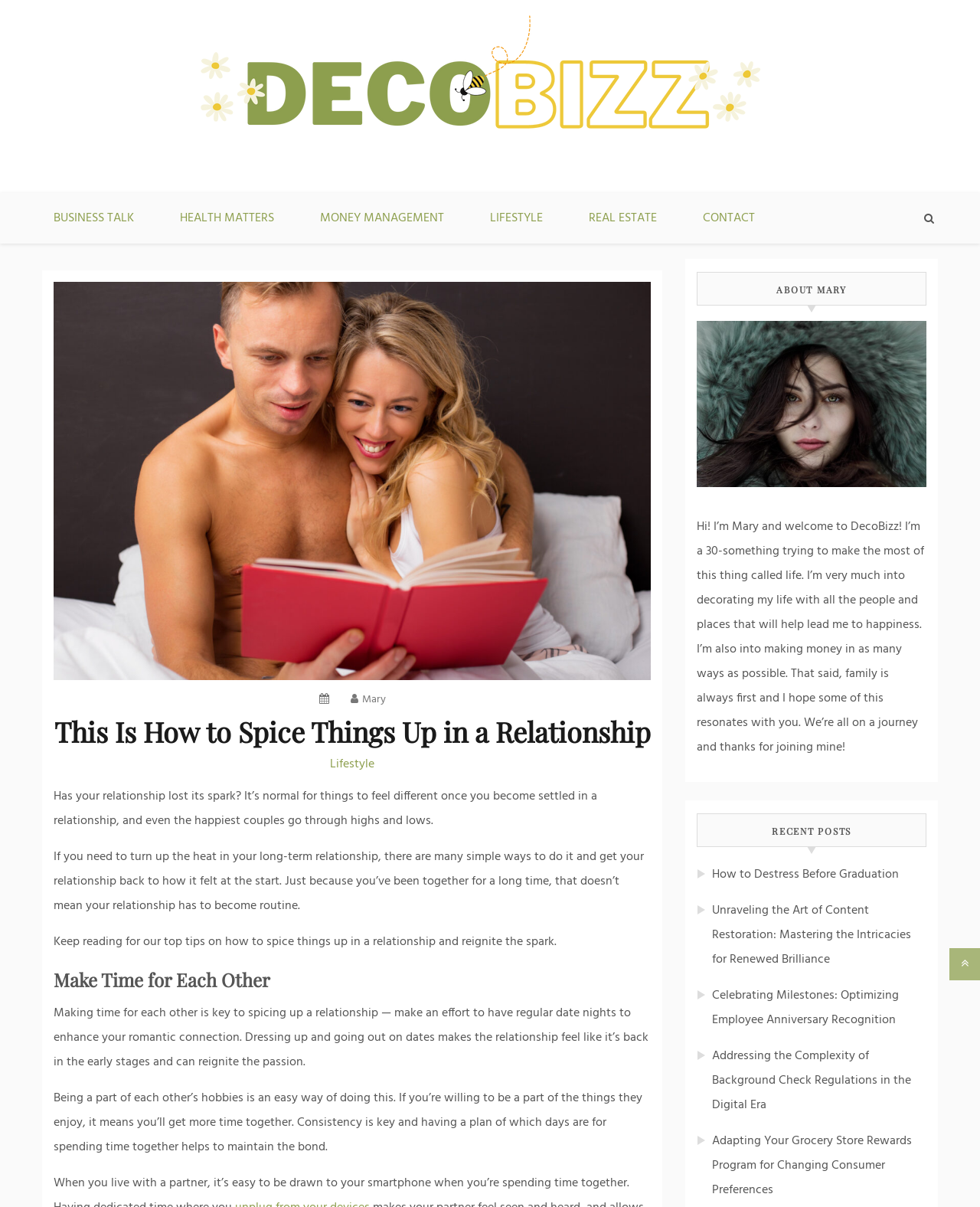What is the topic of the current article?
Refer to the image and give a detailed answer to the query.

The topic of the current article can be inferred from the heading 'This Is How to Spice Things Up in a Relationship' and the subsequent paragraphs that discuss ways to reignite the spark in a long-term relationship.